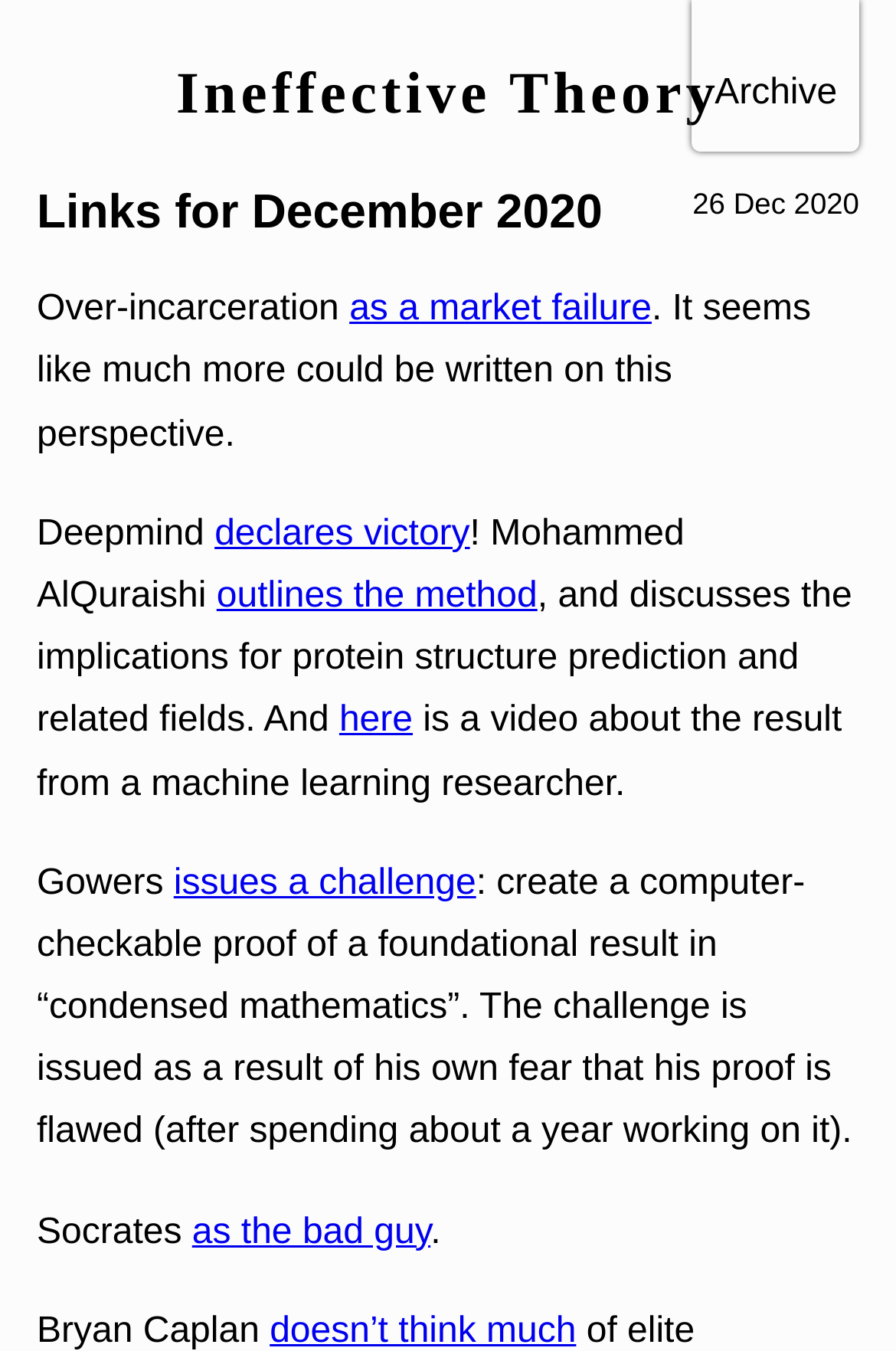Identify the bounding box coordinates of the part that should be clicked to carry out this instruction: "Check out Gowers' challenge".

[0.194, 0.639, 0.531, 0.668]